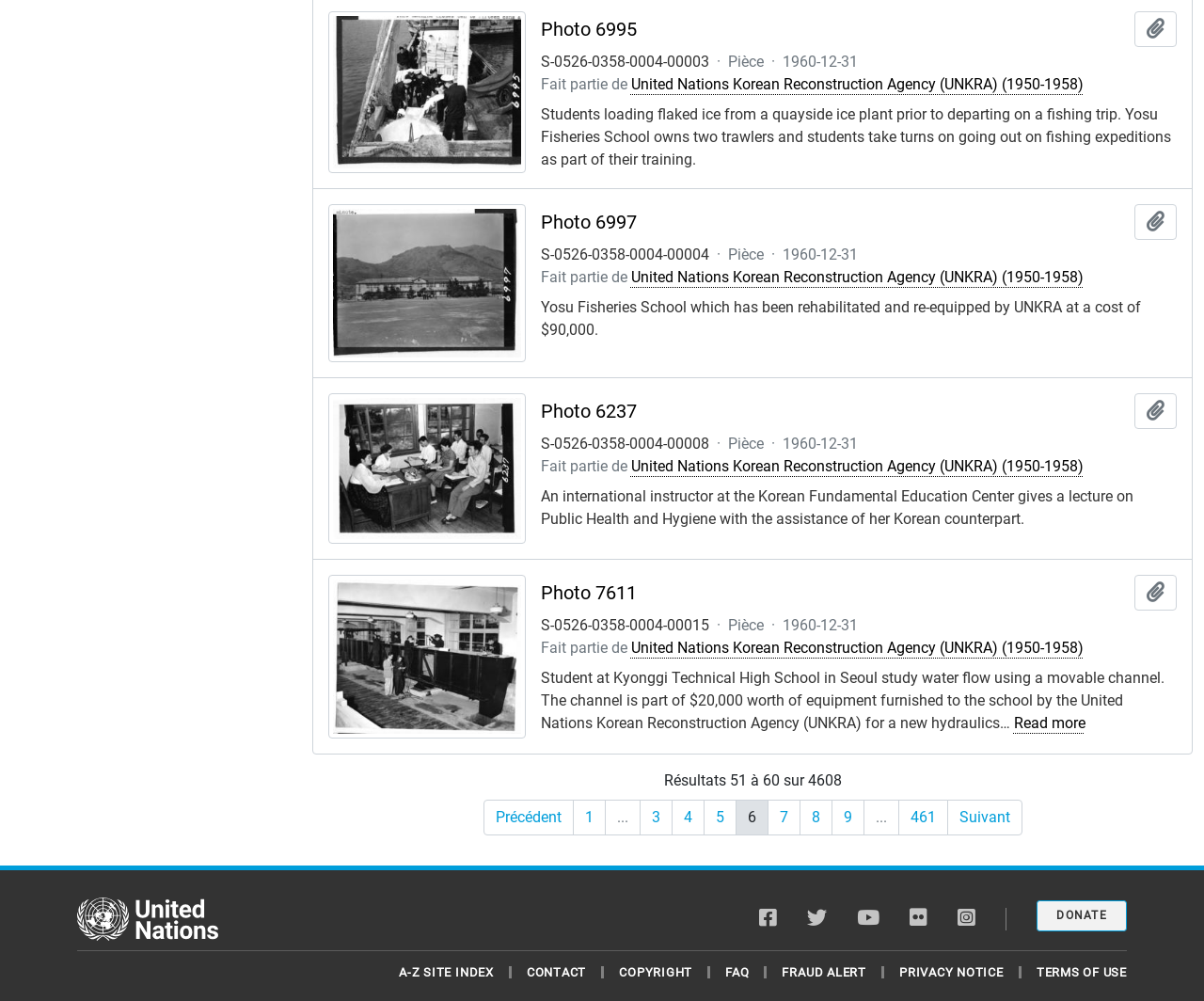Give a one-word or phrase response to the following question: What is the topic of the photos?

Korean Reconstruction